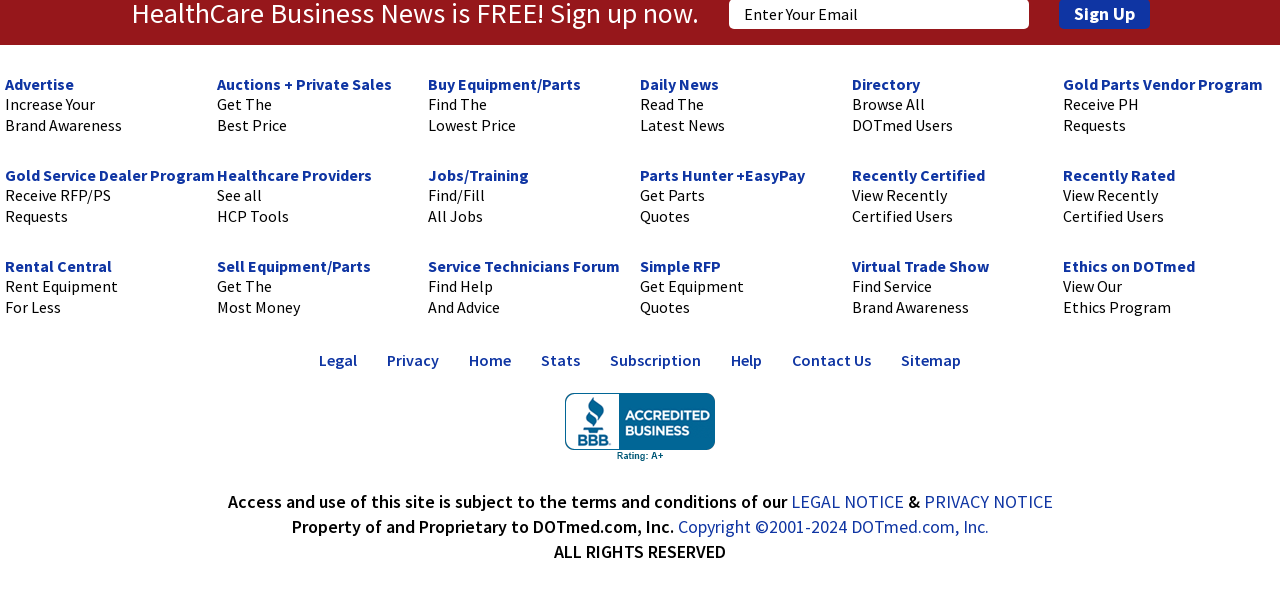Can you show the bounding box coordinates of the region to click on to complete the task described in the instruction: "Sign in to your account"?

None